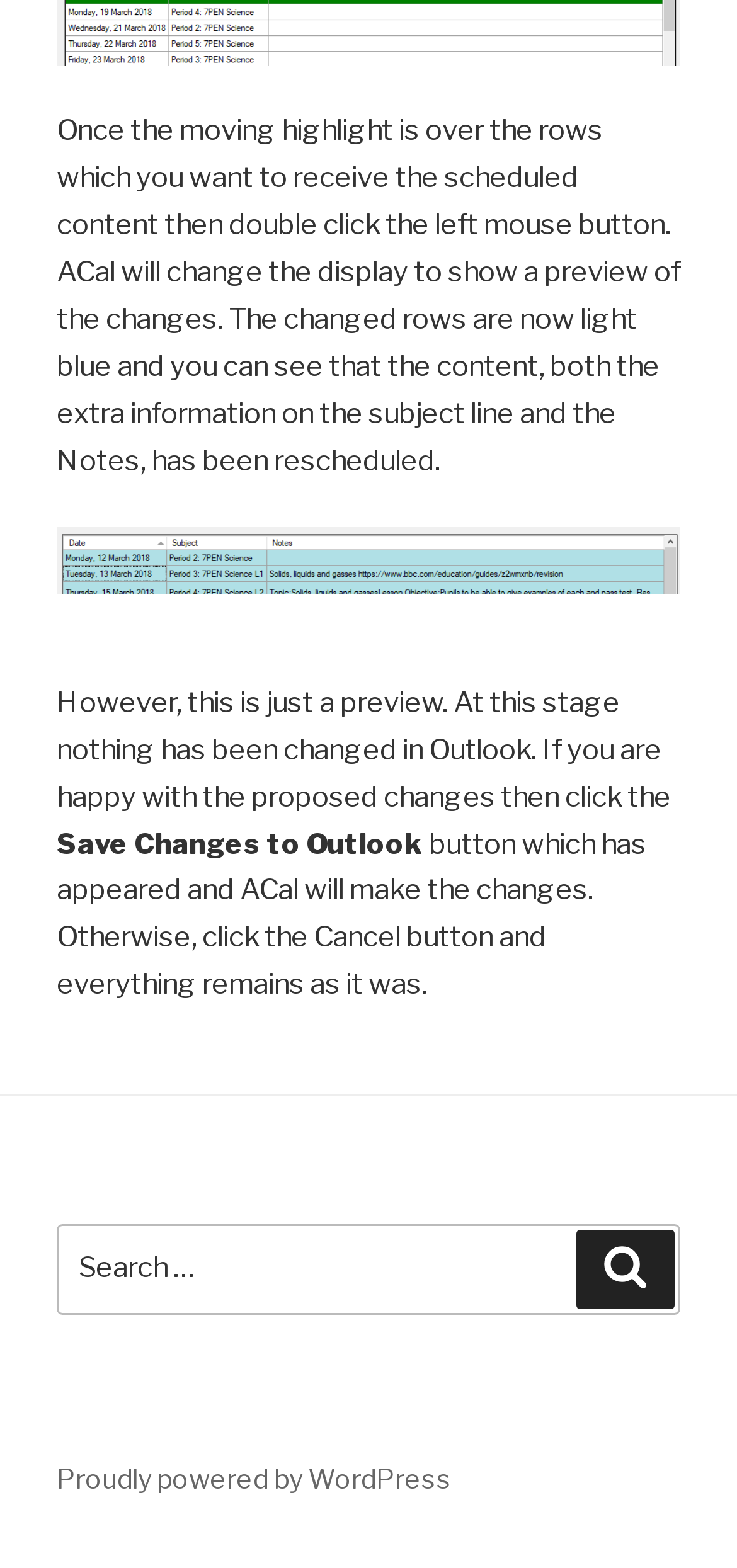What action triggers the display of the preview of changes?
Using the visual information from the image, give a one-word or short-phrase answer.

Double click